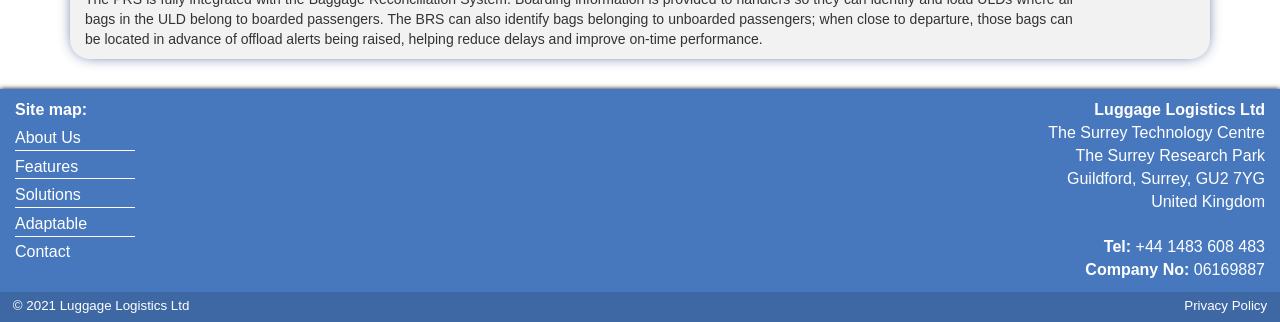What is the company registration number?
Please respond to the question with a detailed and well-explained answer.

The company registration number can be found in the top-right corner of the webpage, where it is written as 'Company No: 06169887'.